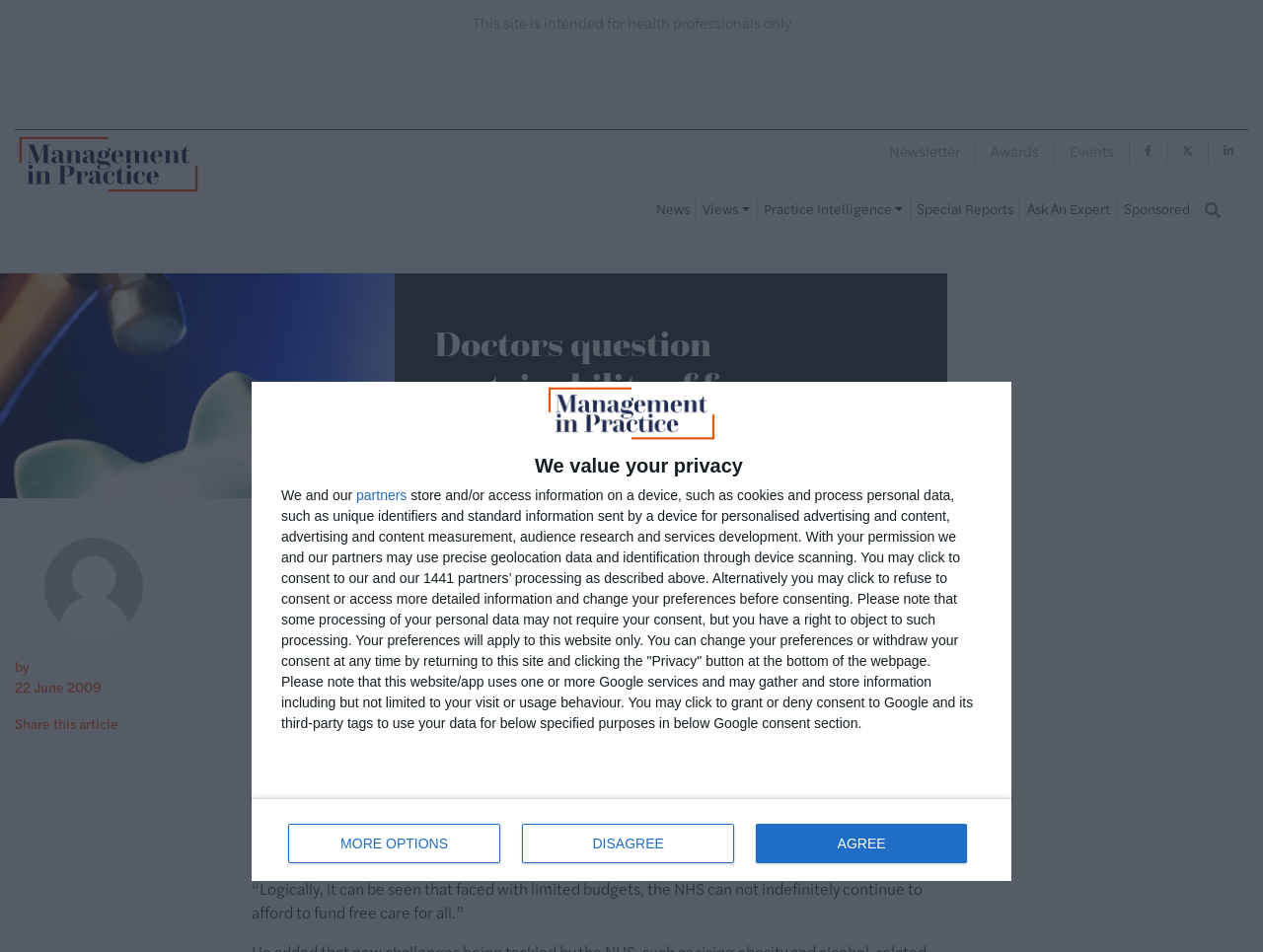Write an exhaustive caption that covers the webpage's main aspects.

The webpage appears to be a news article from Management in Practice, with a focus on healthcare professionals. At the top, there is a notification dialog box with a publisher logo, informing users about privacy and data collection practices. Below this, there is a horizontal separator line.

The main content of the webpage is divided into two sections. On the left, there is a navigation menu with links to various sections, including News, Views, Practice Intelligence, Special Reports, Ask An Expert, and Sponsored. There is also a search icon at the bottom of this menu.

On the right, the main article is titled "Doctors question sustainability of free healthcare" and is dated June 22, 2009. The article discusses the Royal College of Physicians of Edinburgh's call for a debate on the sustainability of free healthcare in the NHS, citing increasing financial pressure due to an ageing population and new drug treatments. The article quotes Dr. Stuart Rodger of the RCPE, who notes that rationing of NHS treatment may be necessary if the government's borrowing leads to reduced public spending.

Above the article, there is a notice stating that the site is intended for health professionals only. At the top right, there are links to the newsletter, awards, events, and other sections.